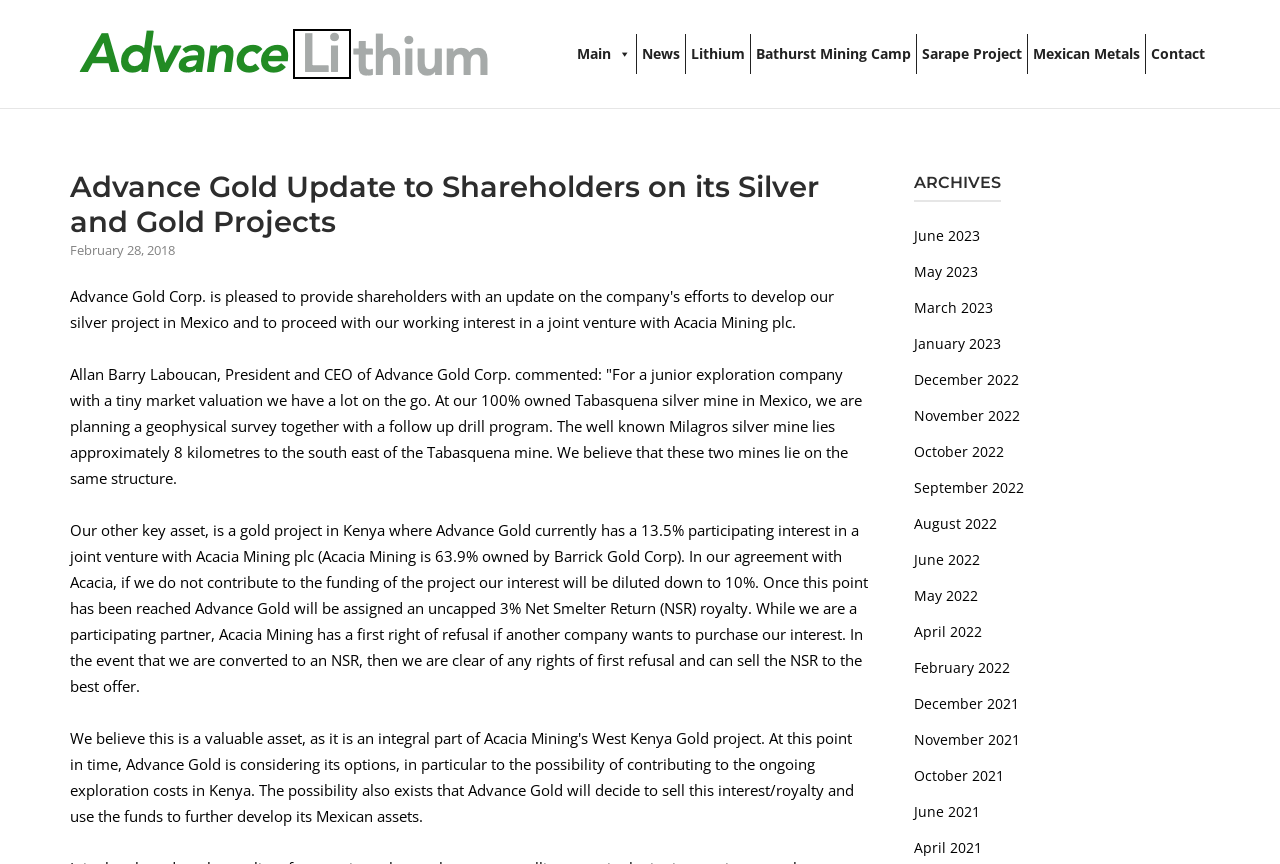From the element description: "Lithium", extract the bounding box coordinates of the UI element. The coordinates should be expressed as four float numbers between 0 and 1, in the order [left, top, right, bottom].

[0.536, 0.039, 0.586, 0.086]